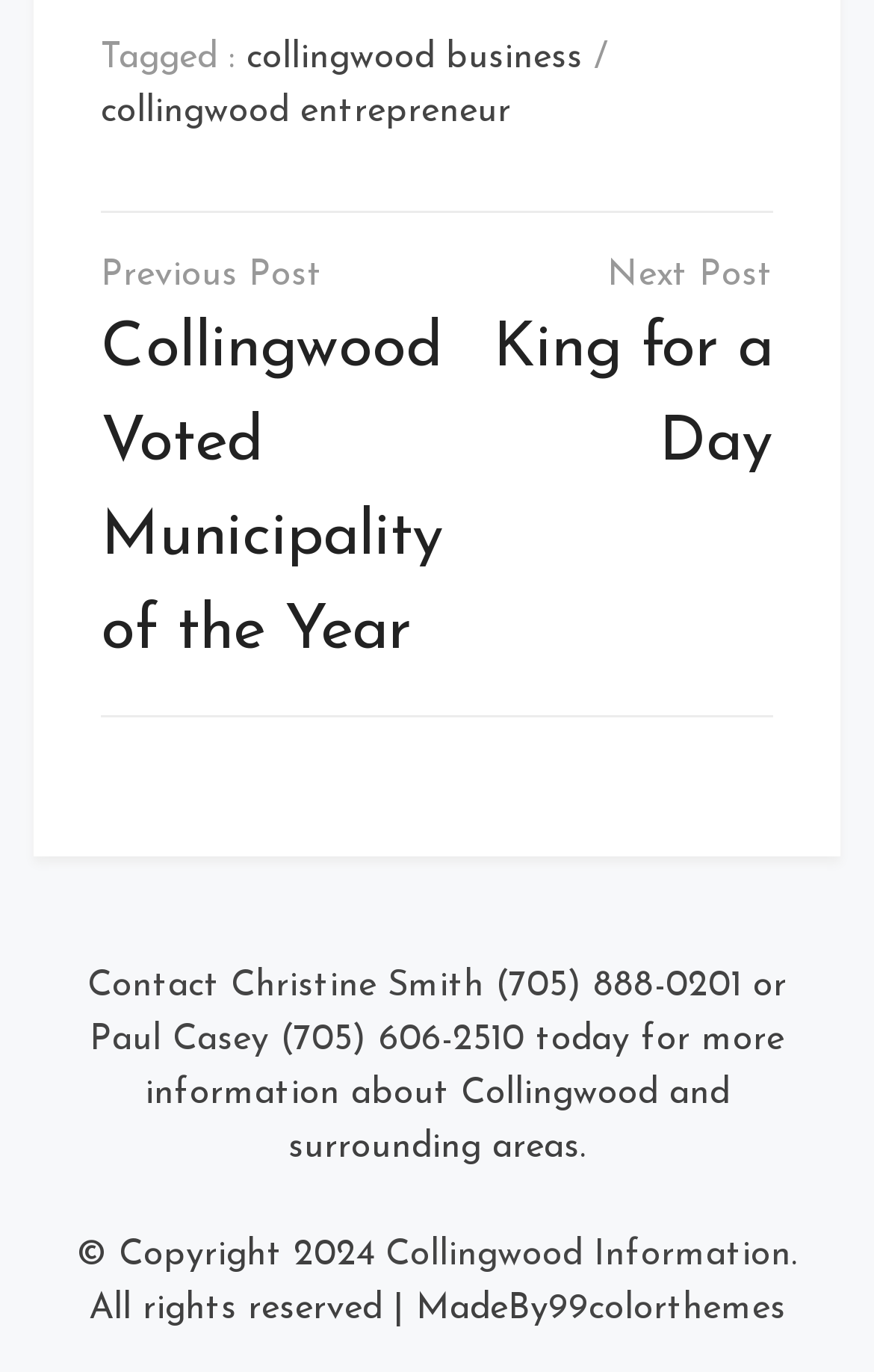Can you specify the bounding box coordinates of the area that needs to be clicked to fulfill the following instruction: "Visit 99colorthemes"?

[0.627, 0.942, 0.899, 0.968]